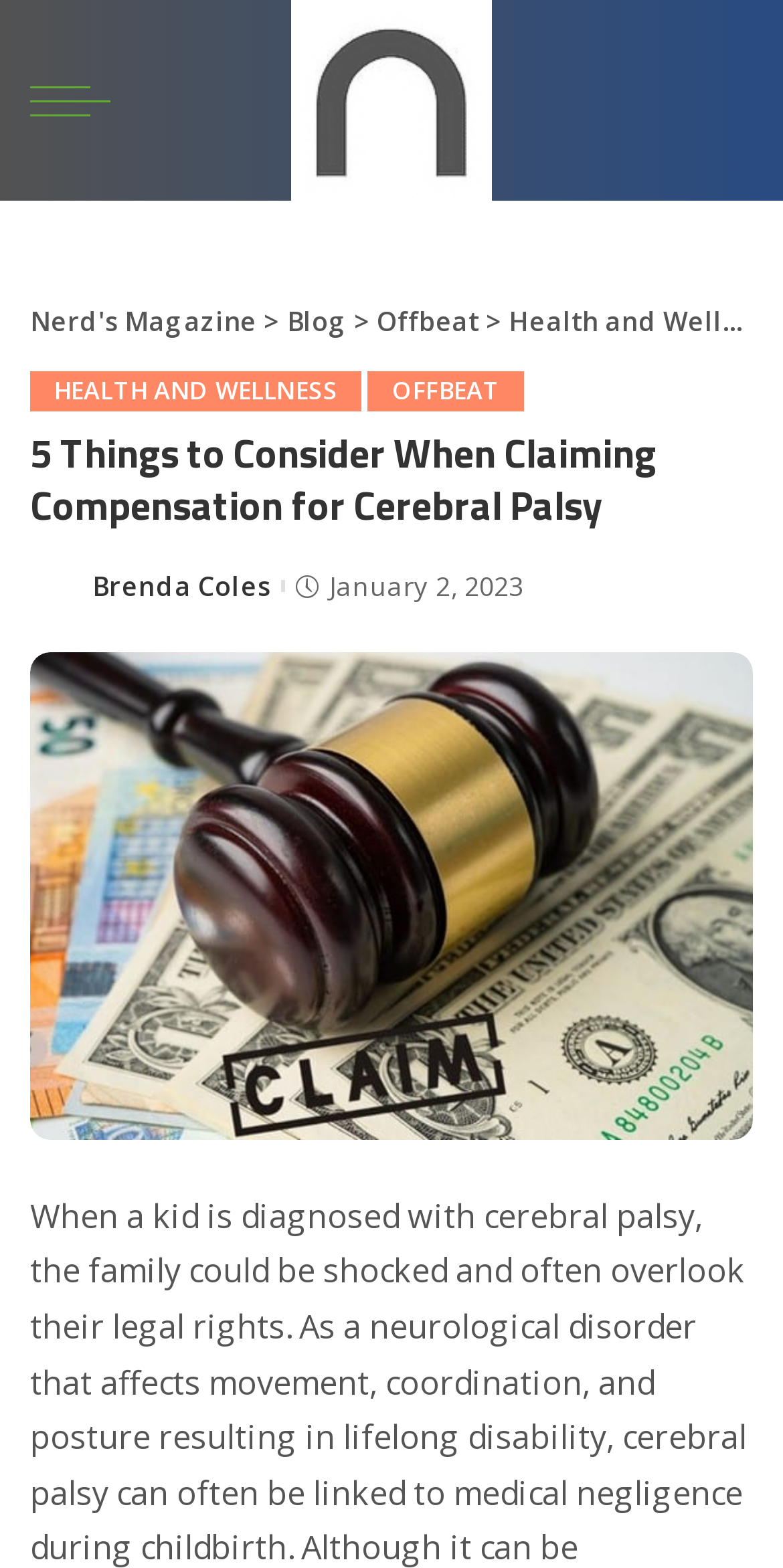Please determine the bounding box coordinates for the UI element described here. Use the format (top-left x, top-left y, bottom-right x, bottom-right y) with values bounded between 0 and 1: Blog

[0.366, 0.193, 0.444, 0.216]